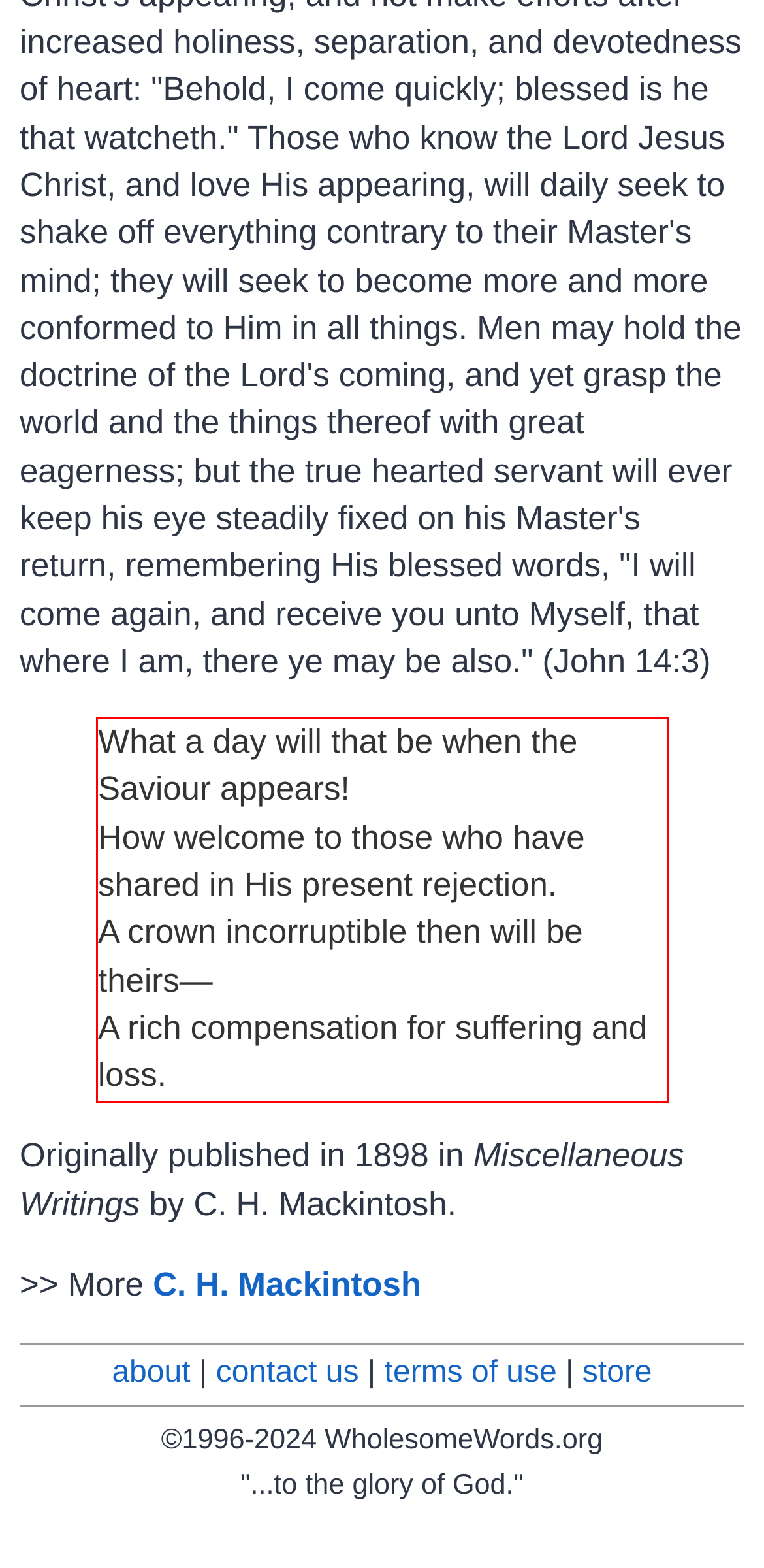You have a screenshot of a webpage with a red bounding box. Identify and extract the text content located inside the red bounding box.

What a day will that be when the Saviour appears! How welcome to those who have shared in His present rejection. A crown incorruptible then will be theirs— A rich compensation for suffering and loss.